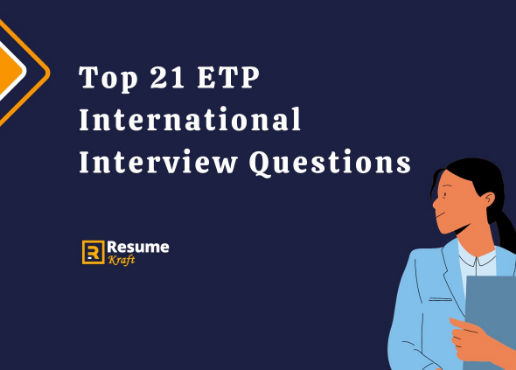What is the character wearing?
Ensure your answer is thorough and detailed.

The professional-looking character depicted in the graphic is wearing a light blue blazer, symbolizing readiness and confidence in the interview process.